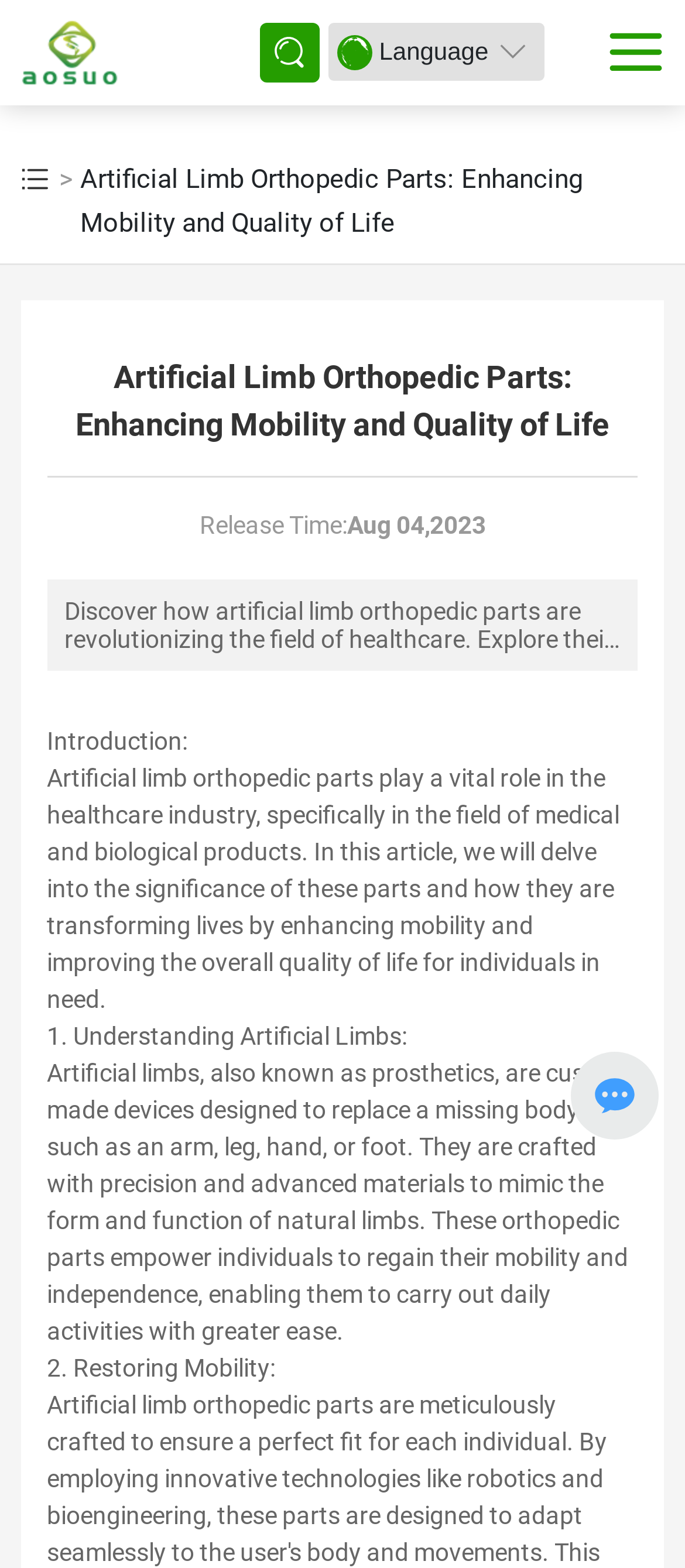Produce an extensive caption that describes everything on the webpage.

The webpage is about artificial limb orthopedic parts and their impact on the healthcare industry. At the top left, there is a link to "AOSUO MEDICAL EQUIPMENT" accompanied by an image with the same name. On the top right, there is a small image. Below the top section, there is a large heading that reads "Artificial Limb Orthopedic Parts: Enhancing Mobility and Quality of Life".

Under the heading, there is a horizontal separator line. Below the separator, there is a section with a release time and date, "Aug 04, 2023". Next to it, there is a brief summary of the article, which discusses how artificial limb orthopedic parts are revolutionizing the field of healthcare.

The main content of the webpage is divided into sections, each with a heading. The first section is "Introduction", which provides an overview of the significance of artificial limb orthopedic parts in the healthcare industry. The second section is "1. Understanding Artificial Limbs", which explains what artificial limbs are and how they are designed to replace missing body parts. The third section is "2. Restoring Mobility", which discusses how these orthopedic parts empower individuals to regain their mobility and independence.

Throughout the webpage, there are several images, including a language icon and a small image on the top right. There is also an image at the bottom of the page, below the "2. Restoring Mobility" section. Overall, the webpage has a clean and organized structure, making it easy to navigate and read.